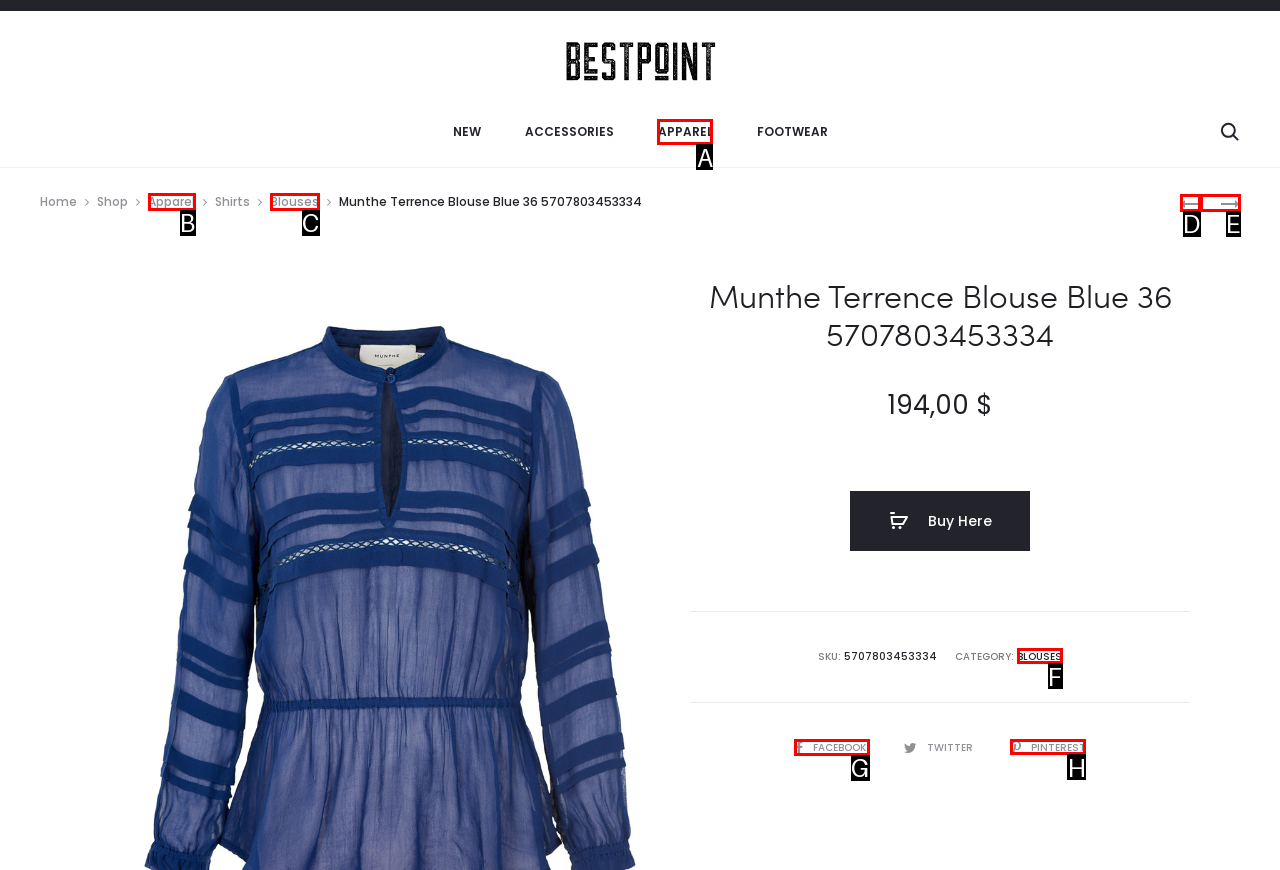Determine which UI element you should click to perform the task: Share on Facebook
Provide the letter of the correct option from the given choices directly.

G